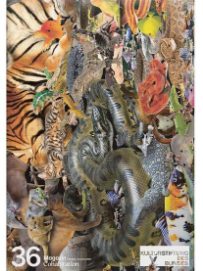Answer the following query concisely with a single word or phrase:
What type of content does the magazine feature?

Impactful and thought-provoking